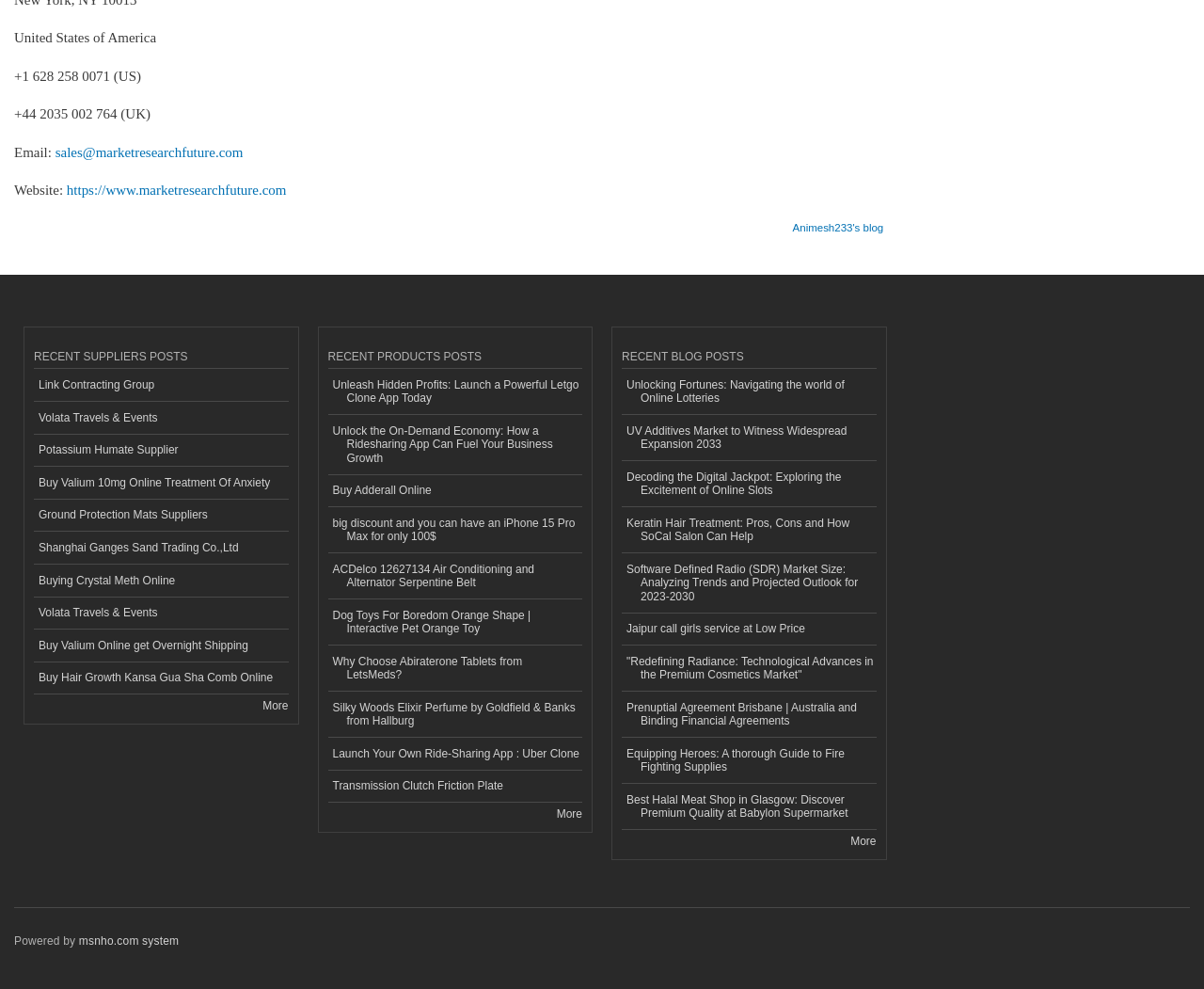What is the website URL listed on the webpage?
Provide a one-word or short-phrase answer based on the image.

https://www.marketresearchfuture.com